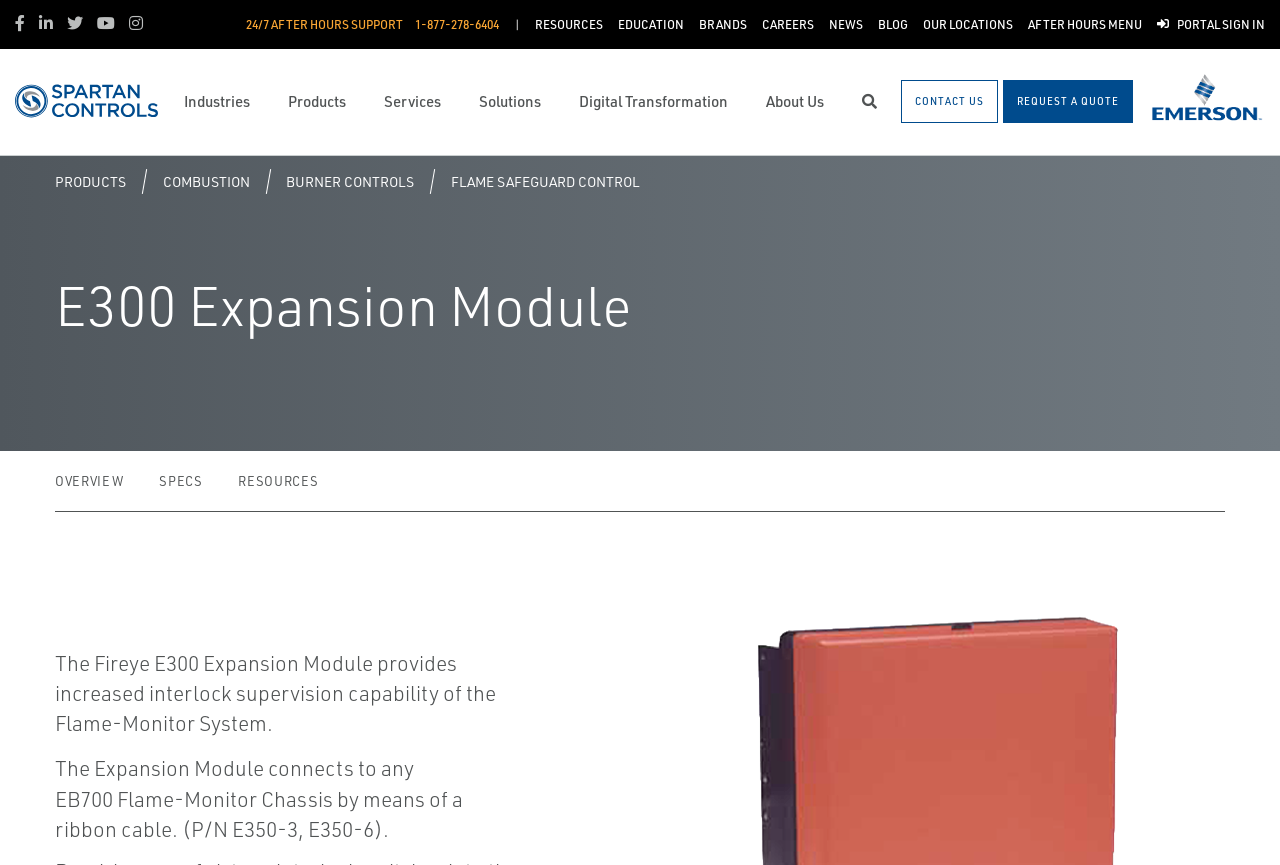Identify the bounding box coordinates of the clickable region required to complete the instruction: "Click on Facebook". The coordinates should be given as four float numbers within the range of 0 and 1, i.e., [left, top, right, bottom].

[0.012, 0.014, 0.03, 0.038]